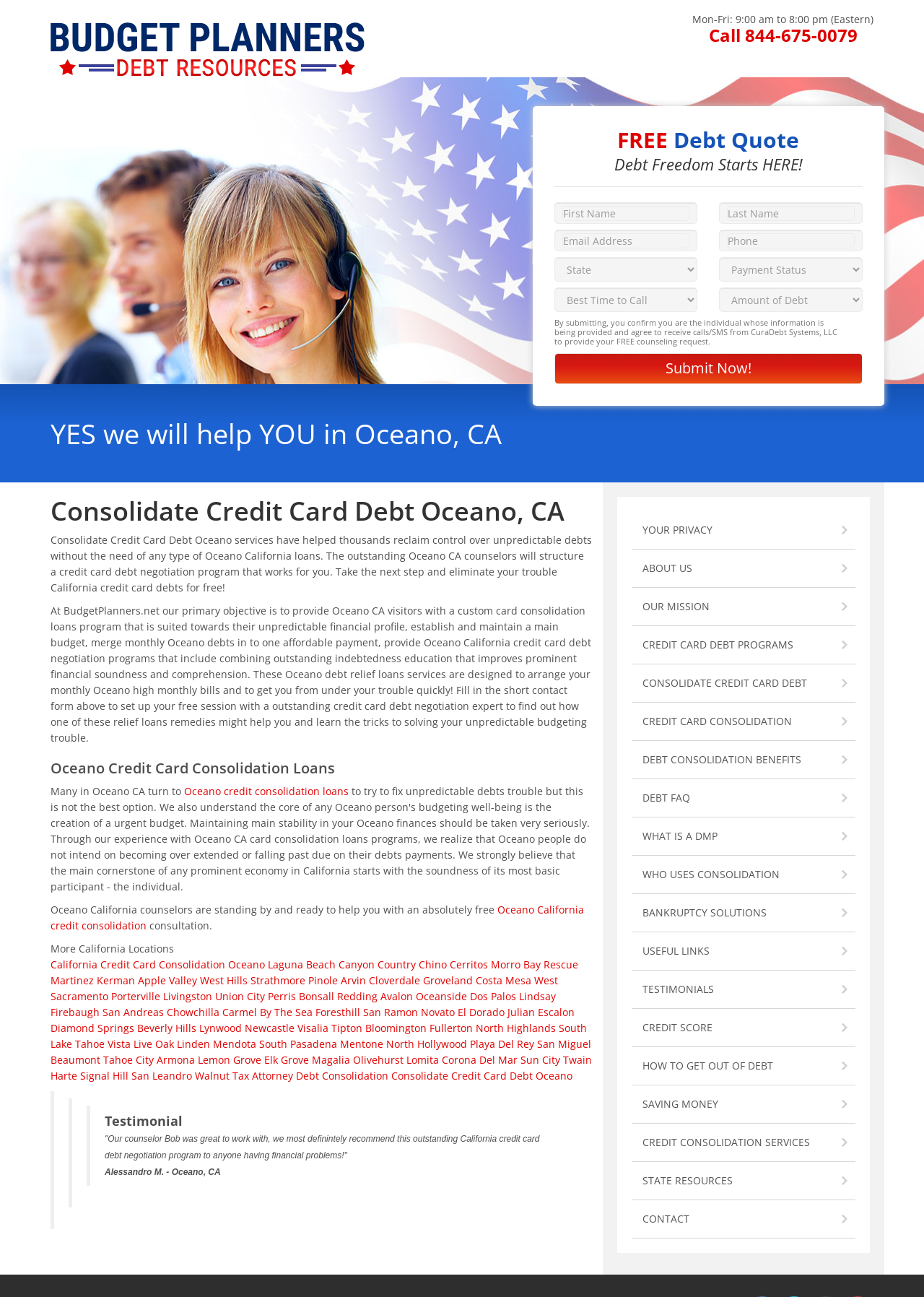Explain the contents of the webpage comprehensively.

This webpage is about debt consolidation services in Oceano, California. At the top, there is a logo and a phone number to call for assistance. Below that, there is a brief introduction to the service, emphasizing that it is free and non-profit. 

On the left side, there is a form to fill out to get a free debt quote, with fields for first name, last name, email address, phone number, and a few dropdown menus. Below the form, there is a heading that says "Consolidate Credit Card Debt Oceano, CA" and a paragraph explaining the benefits of consolidating credit card debt. 

Further down, there are several links to other locations in California where similar debt consolidation services are available. These links are arranged in a grid-like pattern and take up most of the bottom half of the page. 

In the middle of the page, there are a few more paragraphs explaining the services offered, including credit card debt negotiation and budget planning. There is also a heading that says "Oceano Credit Card Consolidation Loans" and a few more links to related services. 

At the very bottom of the page, there is a statement about submitting information and agreeing to receive calls and SMS from the company. There is also a "Submit Now!" button to submit the form.